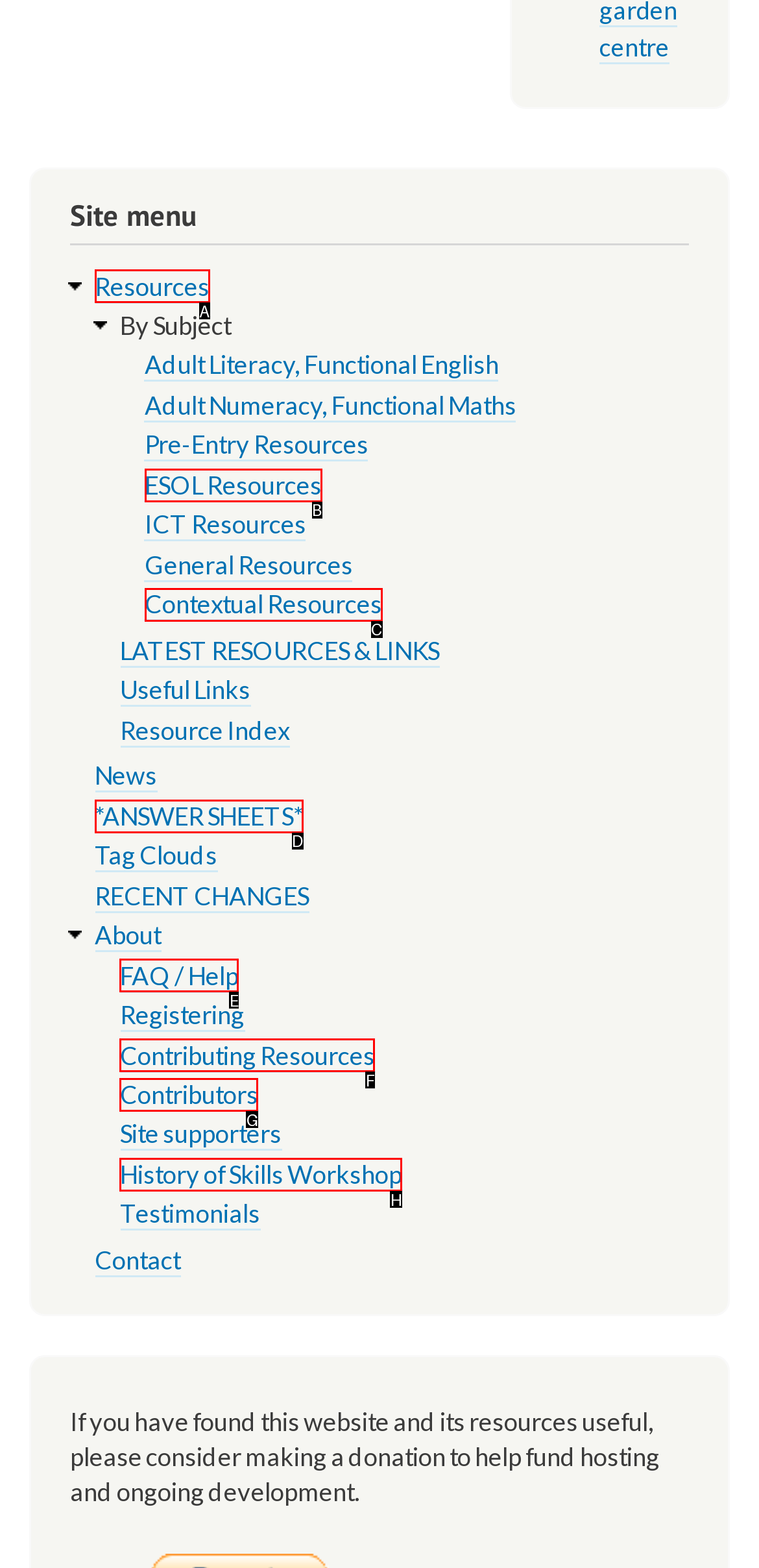Which option is described as follows: FAQ / Help
Answer with the letter of the matching option directly.

E